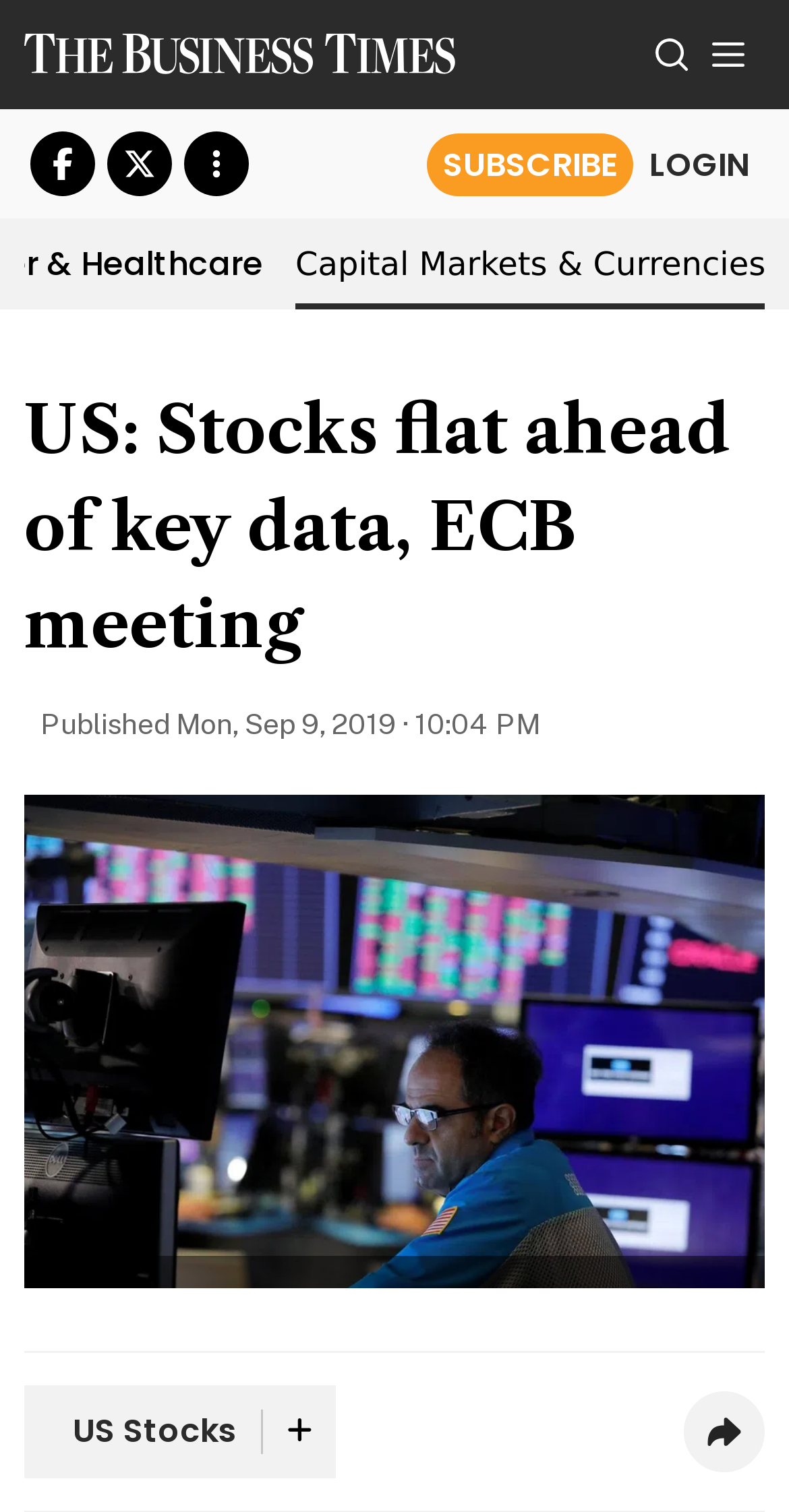Explain in detail what you observe on this webpage.

The webpage appears to be a news article page, with a focus on financial news. At the top left, there is a logo of "The Business Times" accompanied by a link to the publication's website. Next to it, there is a search button and a toggle side menu button. 

Below the logo, there are social media share buttons for Facebook and Twitter, followed by a "View more" link and a "SUBSCRIBE" link. A "LOGIN" button is located at the top right corner.

The main content of the page is divided into two sections. On the left, there is a heading "Capital Markets & Currencies" with a link to a related page. On the right, there is a heading "US: Stocks flat ahead of key data, ECB meeting" which is the title of the news article. Below the title, there is a publication date and time, "Mon, Sep 9, 2019 · 10:04 PM".

The main article content is accompanied by a large image that spans across the page. There is an "Expand image" button at the bottom right corner of the image. At the bottom of the page, there are links to related topics, including "US Stocks", and a share button with an image.